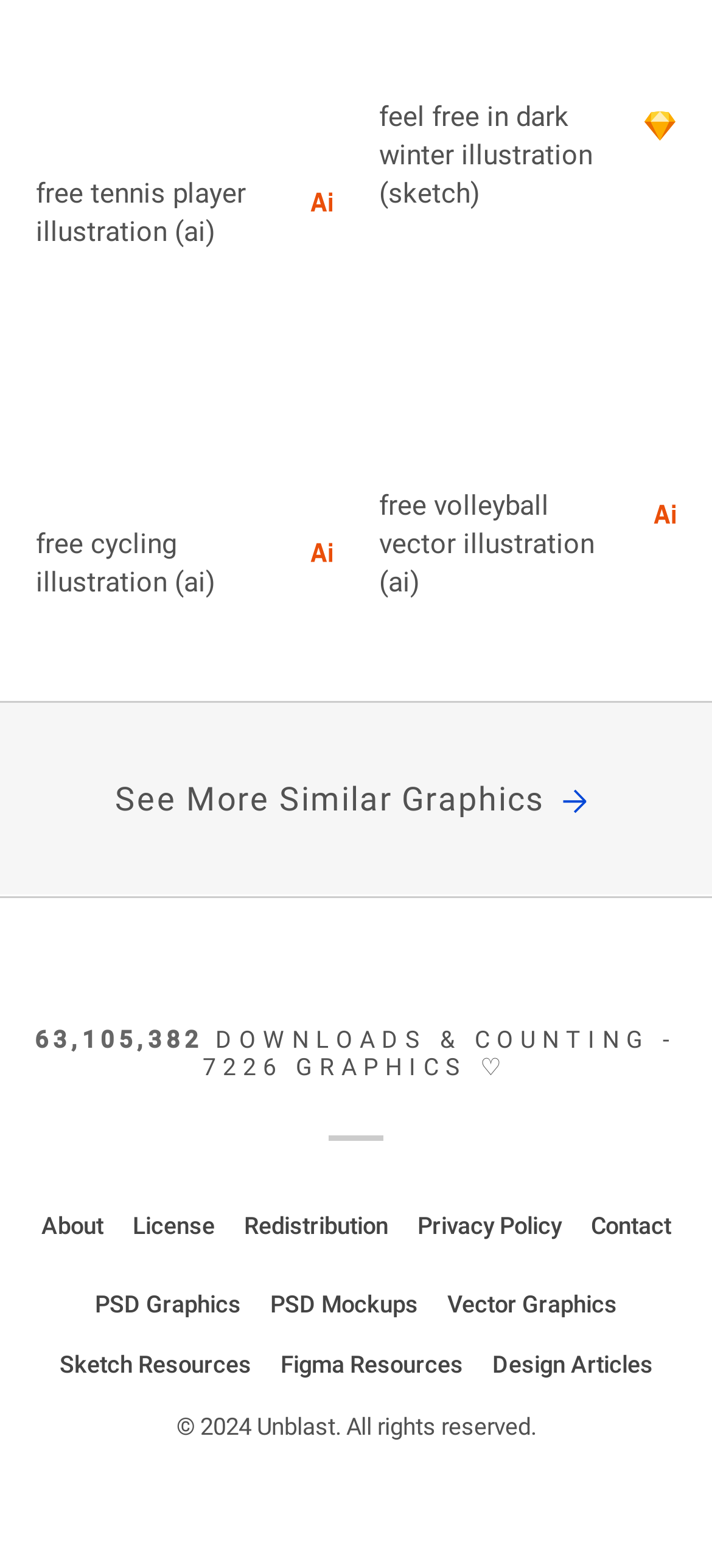How many resources are listed under Sketch?
Use the information from the image to give a detailed answer to the question.

Under the Sketch section, I can see only one resource listed, which is 'Sketch Resources'.